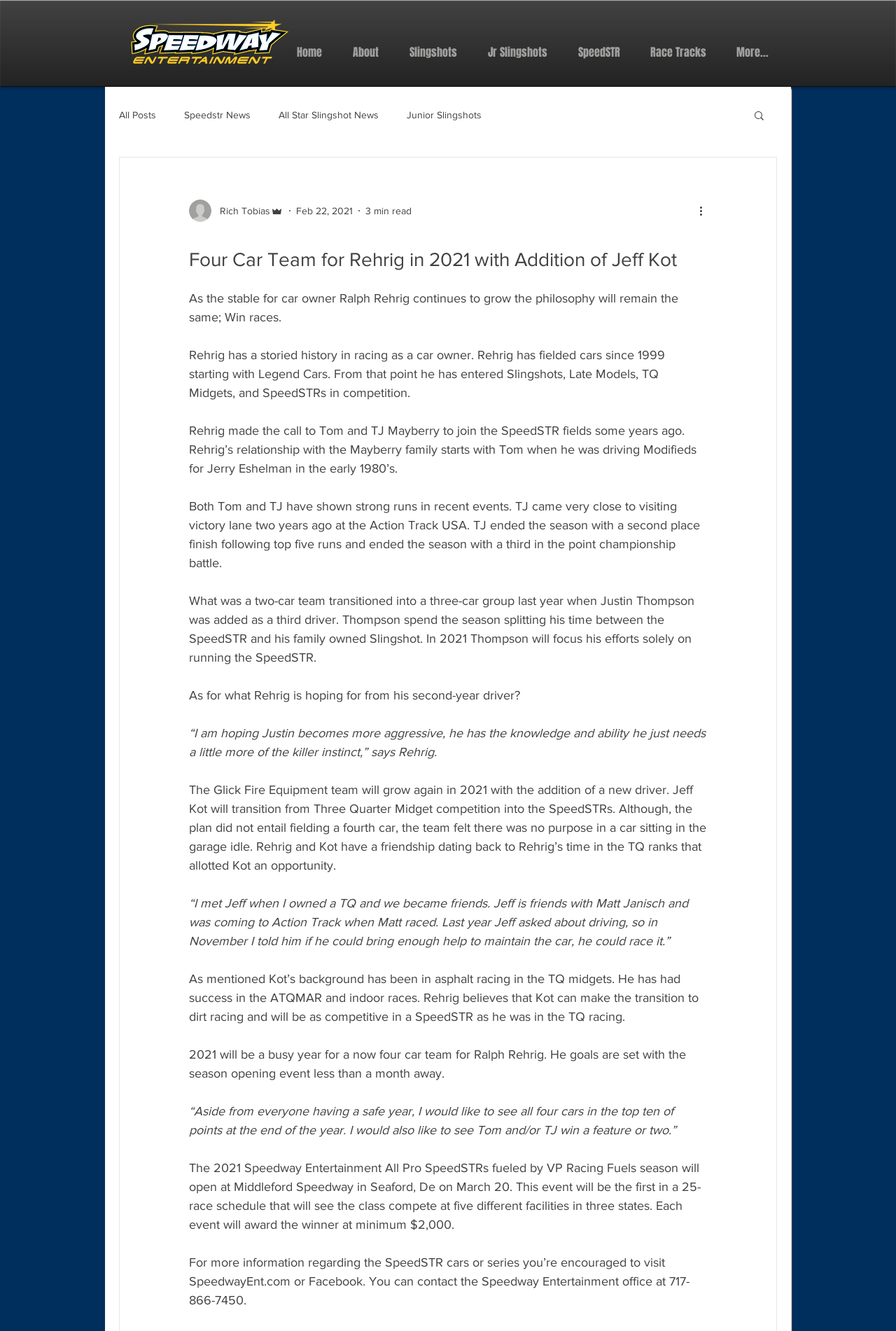Provide the bounding box coordinates of the area you need to click to execute the following instruction: "Read more about the writer".

[0.211, 0.15, 0.316, 0.167]